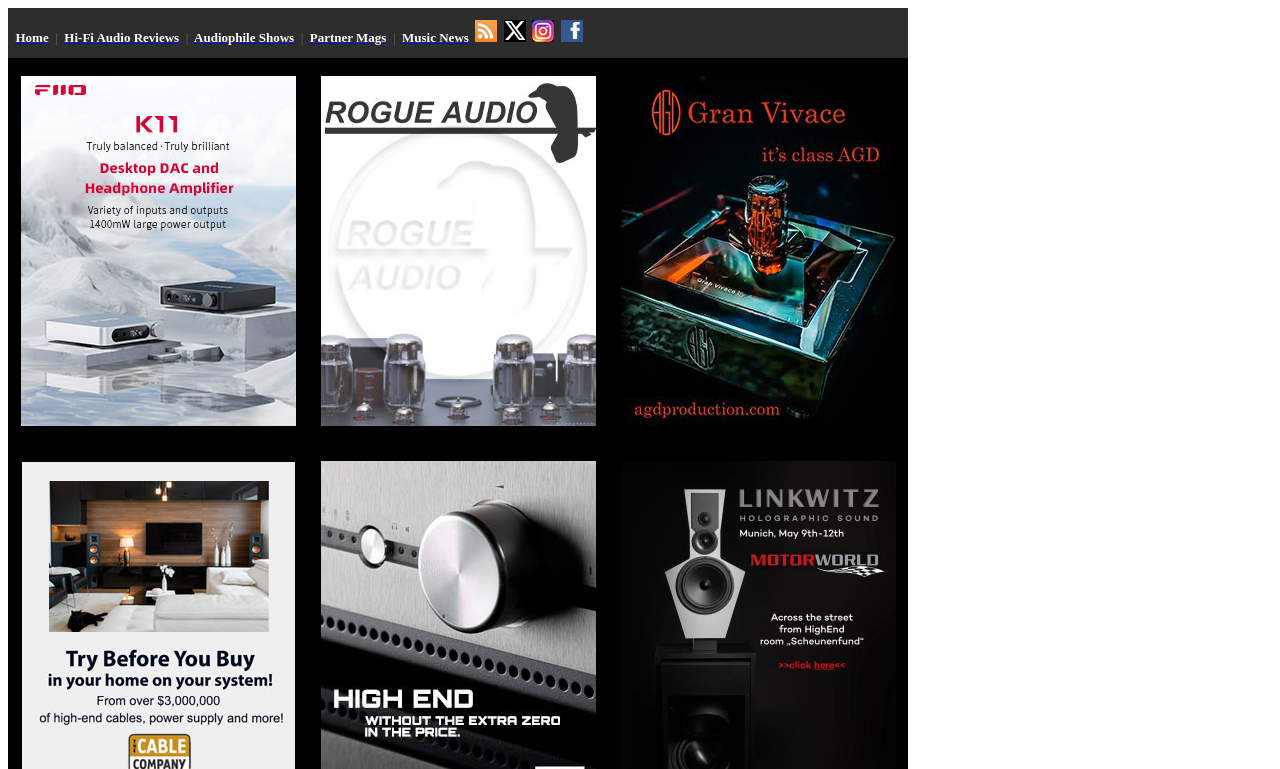Provide the bounding box coordinates for the area that should be clicked to complete the instruction: "Click on Home".

[0.012, 0.039, 0.038, 0.059]